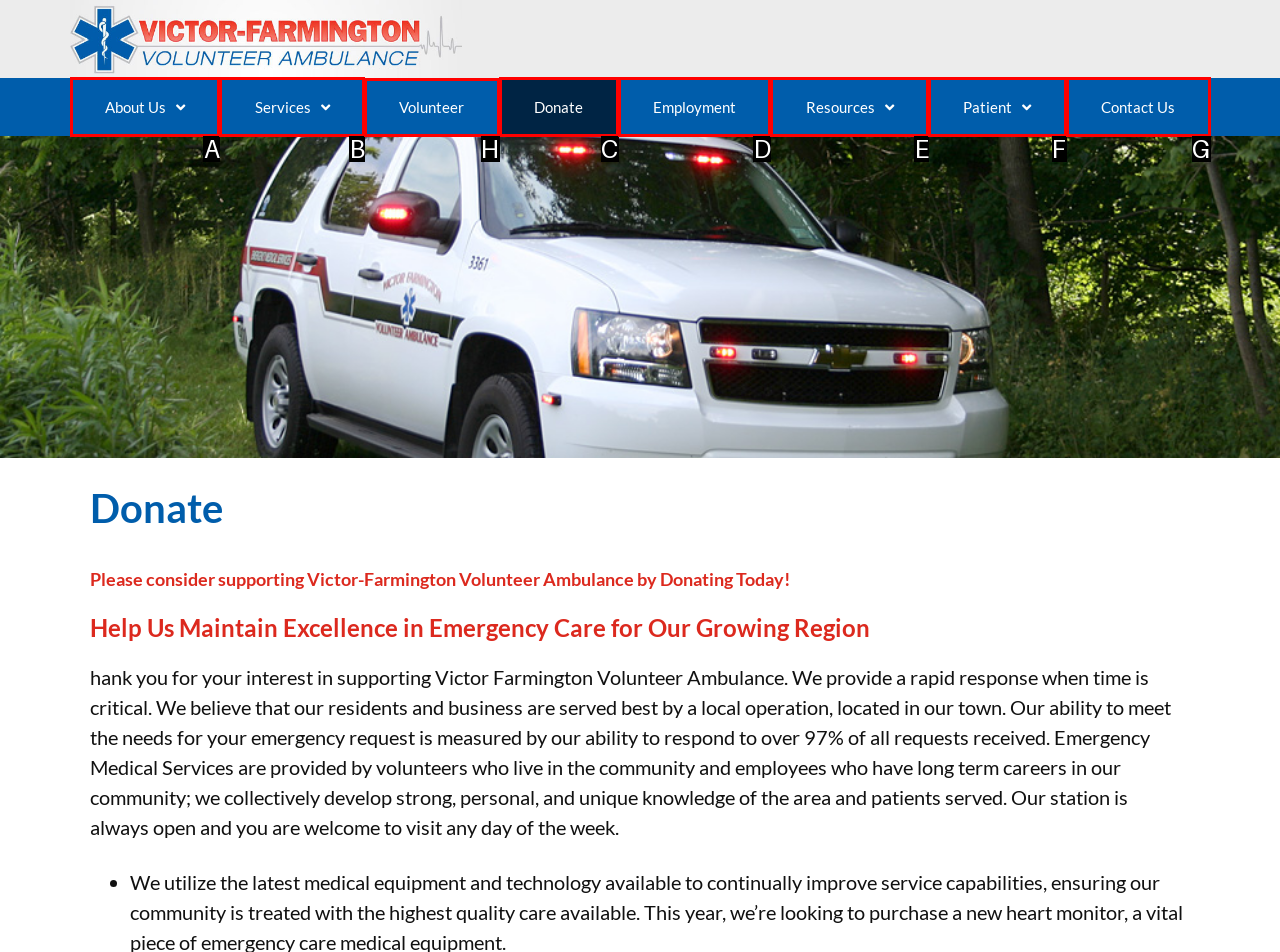Choose the letter of the option that needs to be clicked to perform the task: Click Volunteer. Answer with the letter.

H